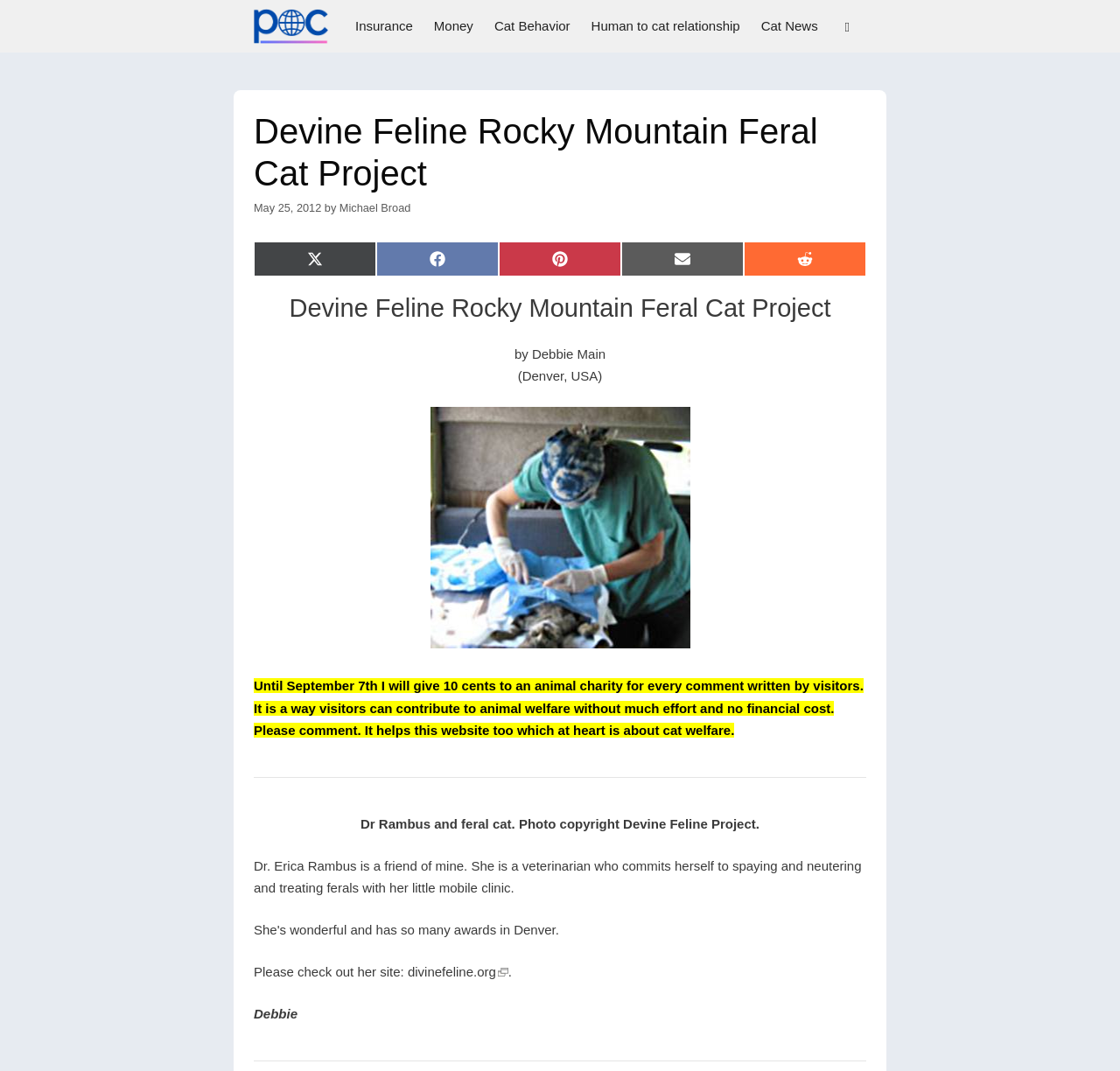Extract the bounding box of the UI element described as: "Share on X (Twitter)".

[0.227, 0.225, 0.336, 0.258]